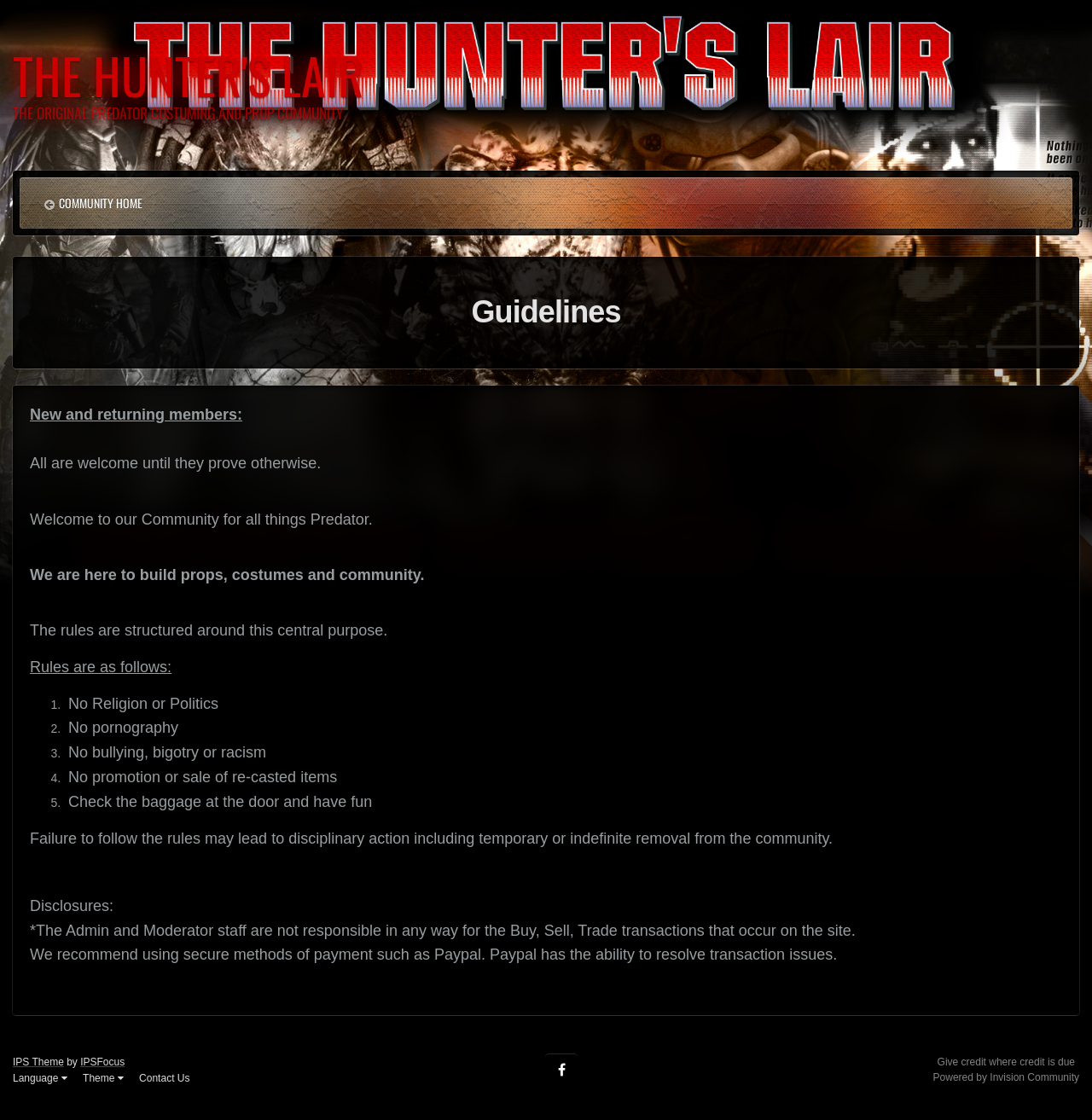Specify the bounding box coordinates of the area to click in order to follow the given instruction: "Contact us."

[0.127, 0.957, 0.174, 0.968]